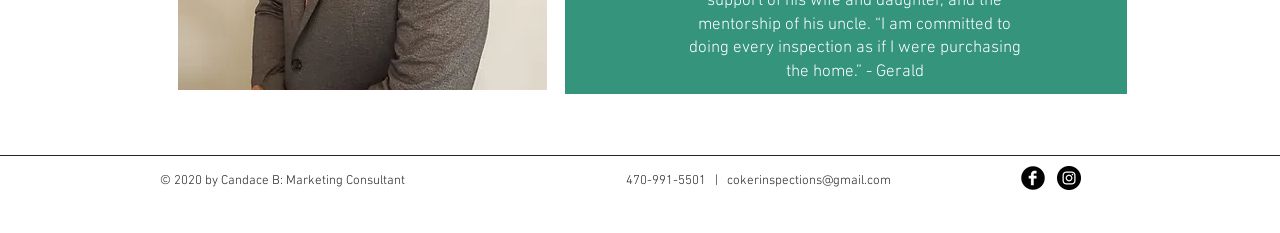How many social media links are there?
From the image, provide a succinct answer in one word or a short phrase.

2